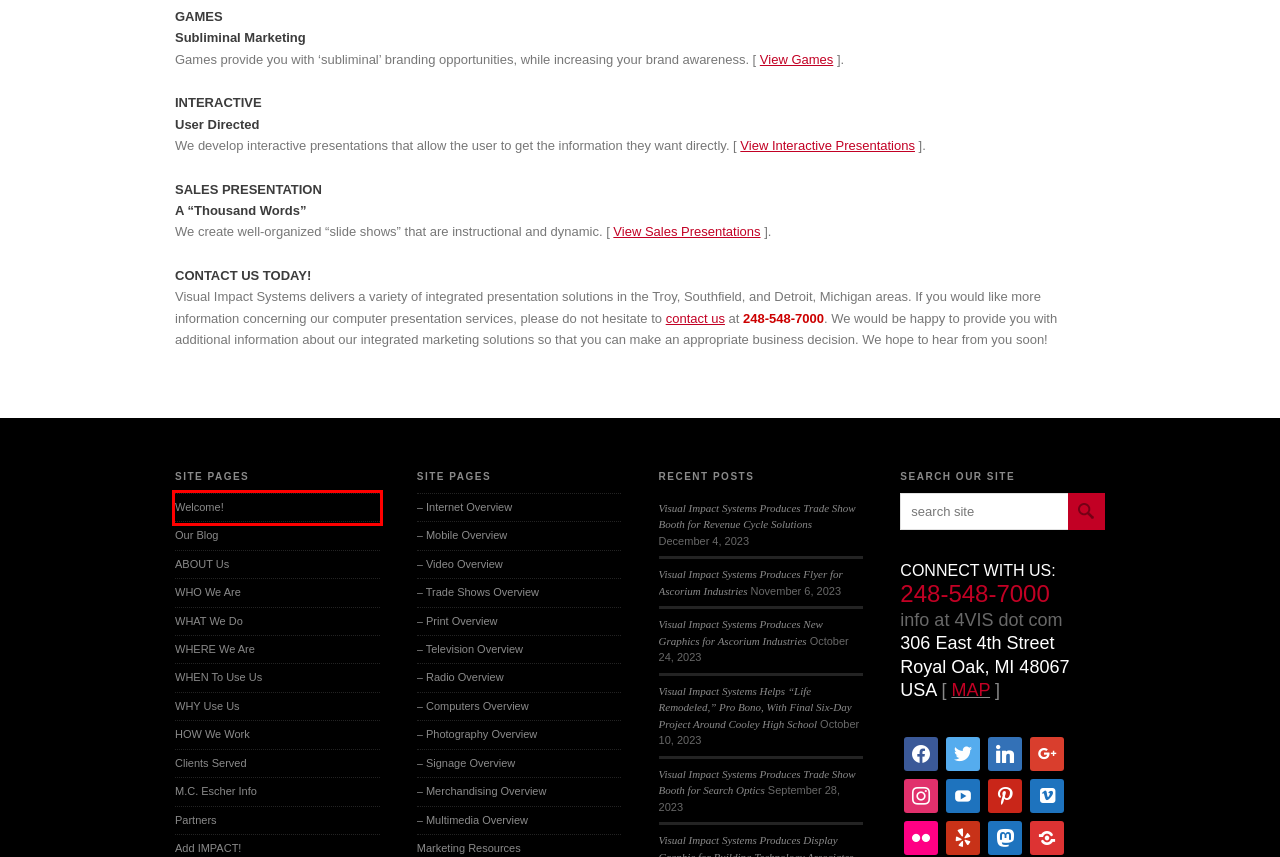Examine the screenshot of a webpage with a red bounding box around a UI element. Select the most accurate webpage description that corresponds to the new page after clicking the highlighted element. Here are the choices:
A. Television-Broadcast TV Advertising, Reality TV Show, Documentary
B. M.C. Escher-Biography, Artwork, Lithographs, Animations, Videos
C. Merchandising and Promotions-Catalogs, Packaging, Promotional Products
D. Visual Impact Systems Produces Trade Show Booth for Search Optics
E. Multimedia Marketing | Troy & Southfield, MI - Website Design
F. Marketing Services | Visual Impact Systems | Southfield, Troy, MI
G. Detroit, Troy, Southfield Website Design- Internet Overview | Michigan
H. Signage-Outdoor, Billboards, Building, Directional, Illuminated, Neon

F